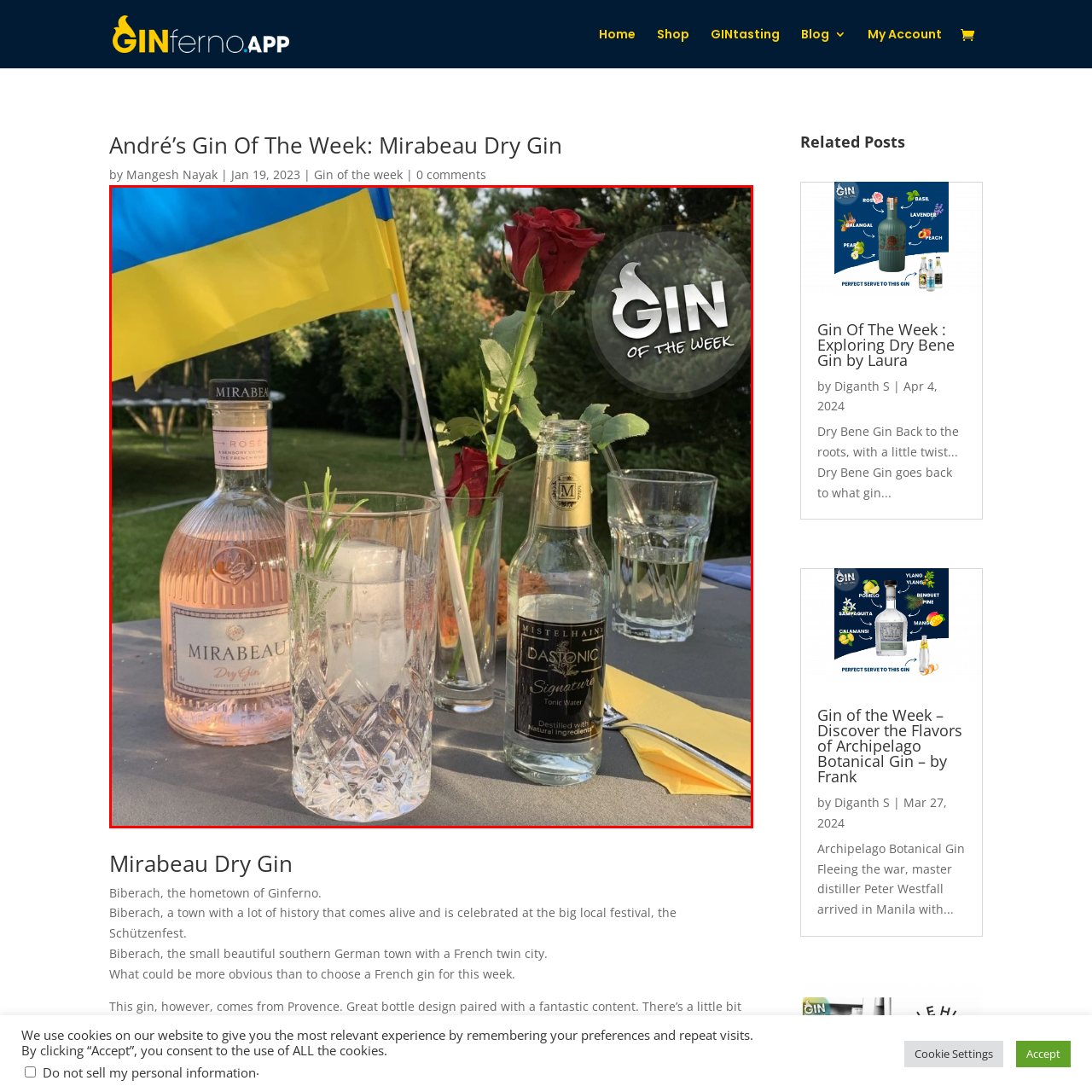What is the significance of the Ukrainian flag? Look at the image outlined by the red bounding box and provide a succinct answer in one word or a brief phrase.

Celebration or tribute